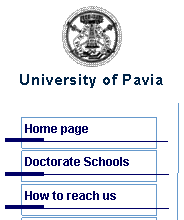Elaborate on the elements present in the image.

This image displays the emblem of the University of Pavia, featuring a central illustration that symbolizes the institution's commitment to academic excellence. Above the emblem, the title "University of Pavia" is prominently displayed in a bold font, indicating the official identity of the university. Below the emblem, there are navigation links such as "Home page," "Doctorate Schools," and "How to reach us," inviting users to explore various sections of the university's website. The overall design integrates traditional academic motifs with a functional layout, reflecting both the heritage and accessibility of the university's online presence.